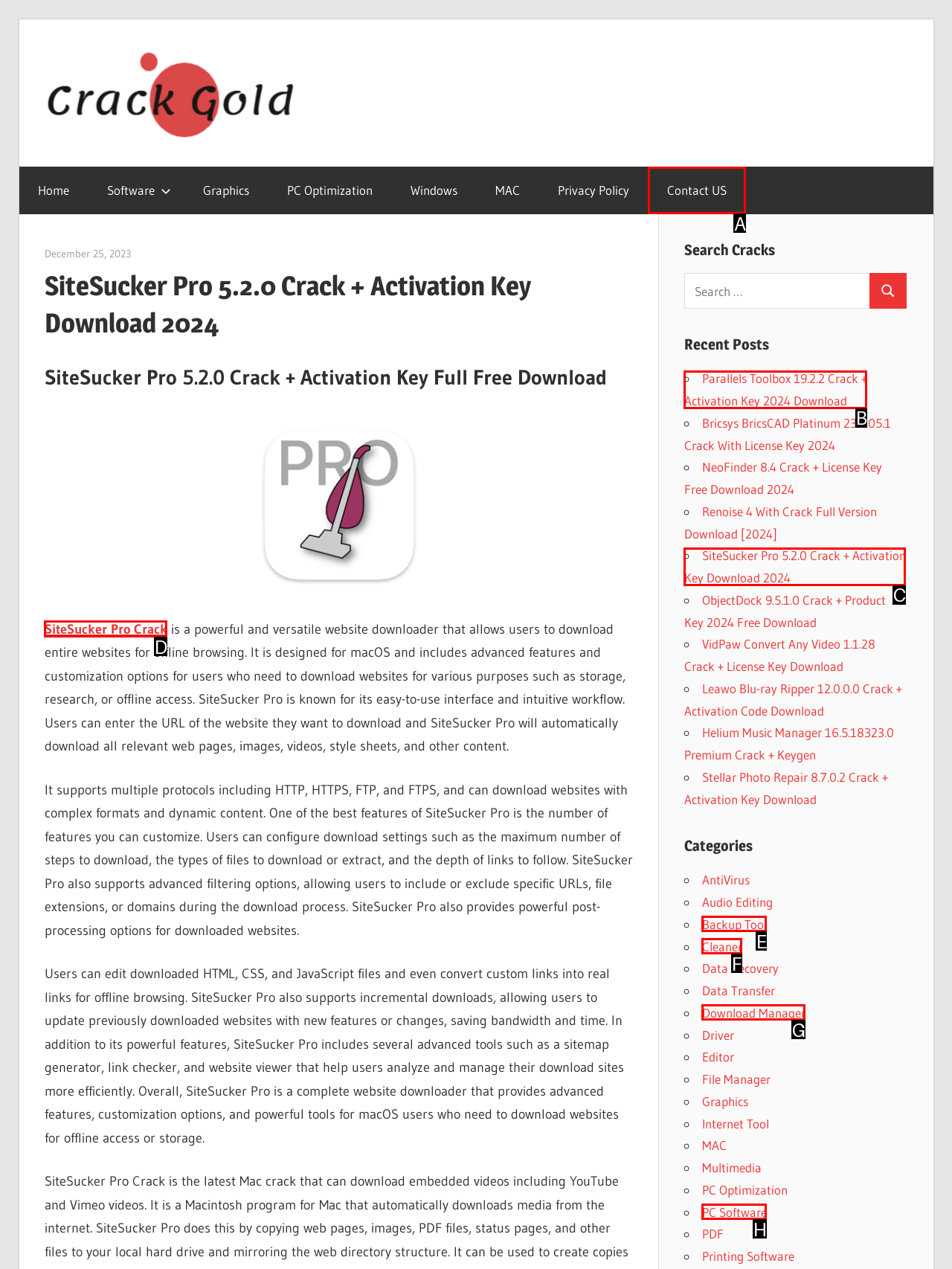Select the option that aligns with the description: SiteSucker Pro Crack
Respond with the letter of the correct choice from the given options.

D